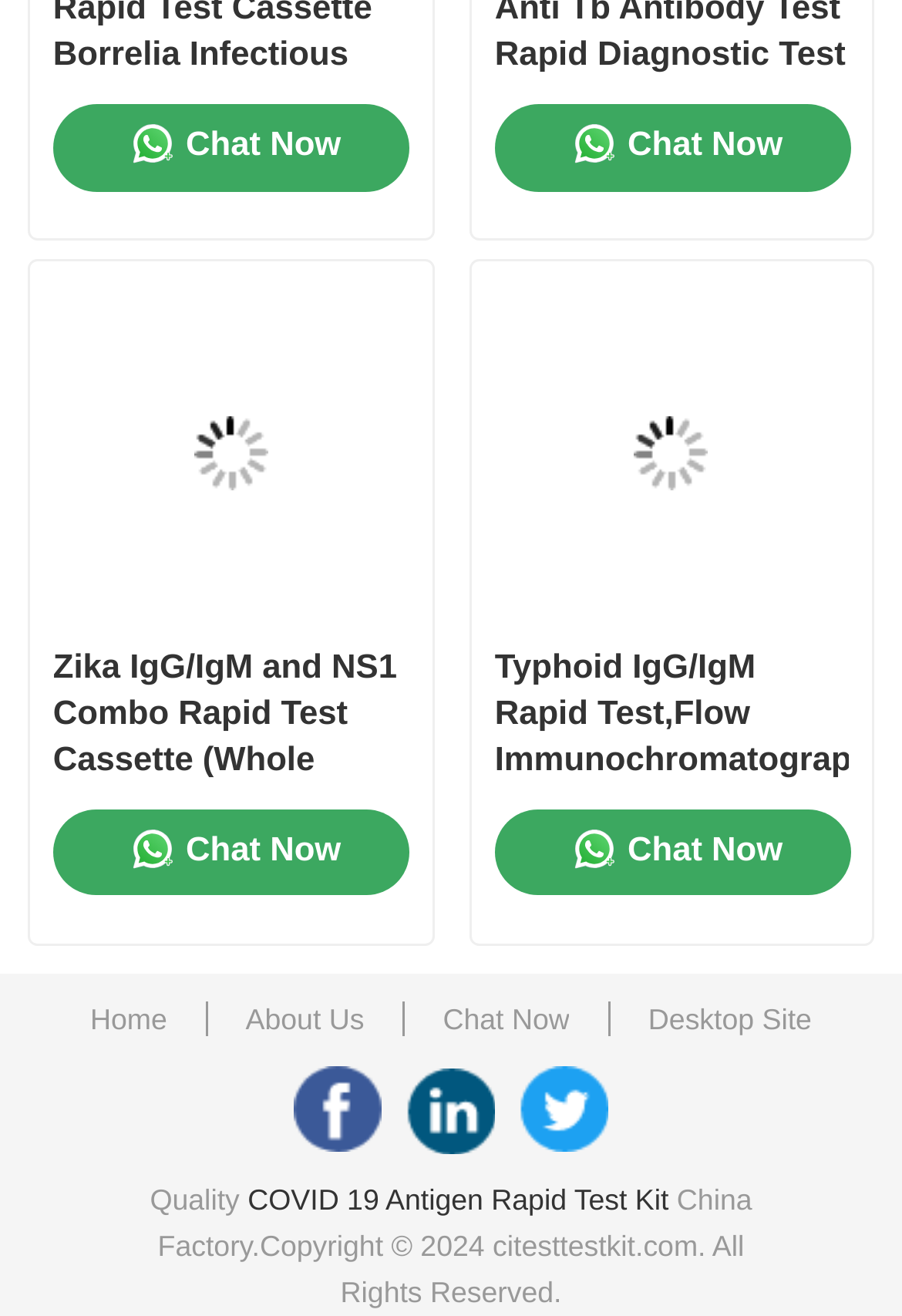Please answer the following question using a single word or phrase: What is the name of the company mentioned on the webpage?

CITEST DIAGNOSTICS INC.